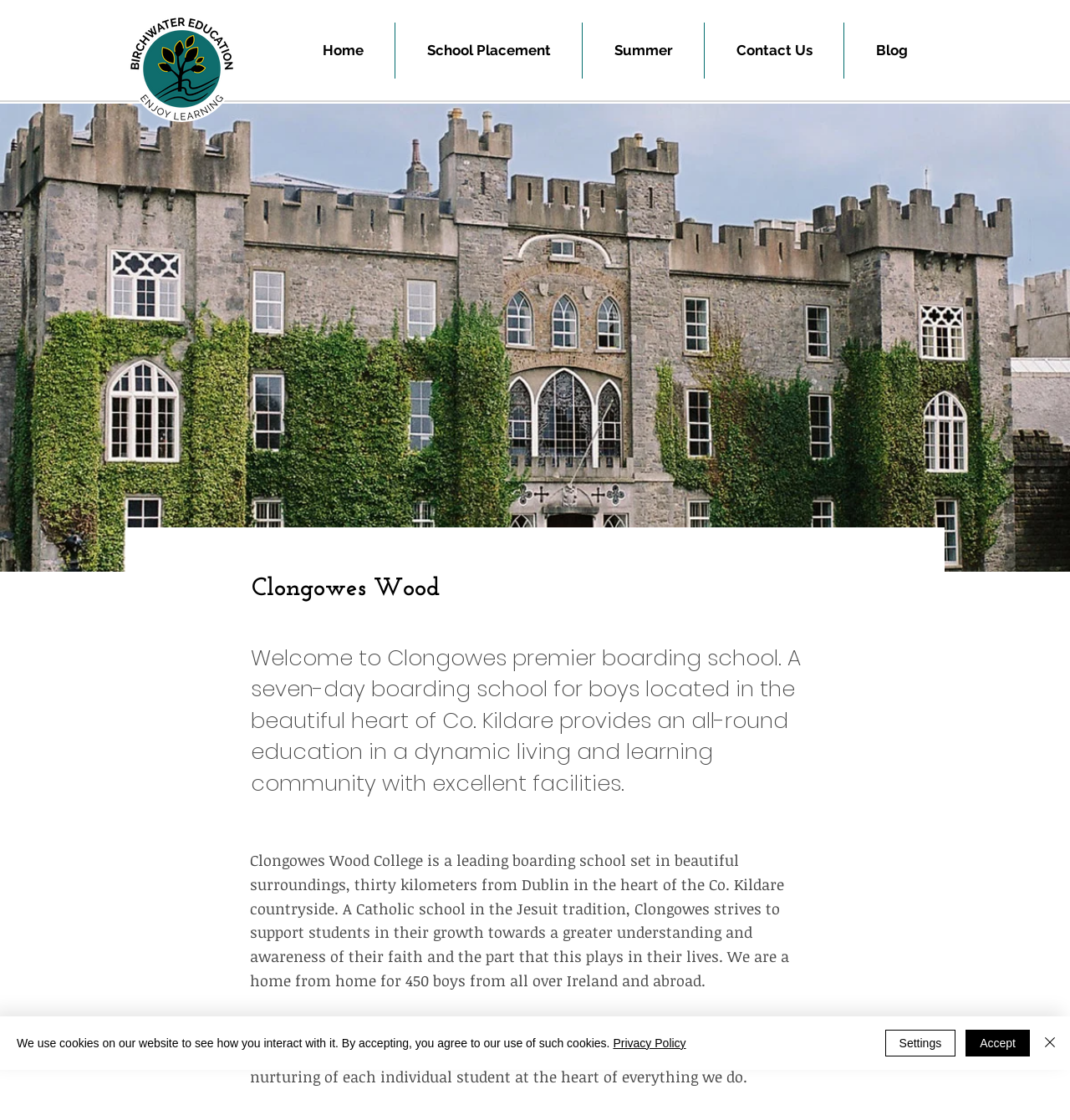Please pinpoint the bounding box coordinates for the region I should click to adhere to this instruction: "Contact Us".

[0.659, 0.02, 0.788, 0.07]